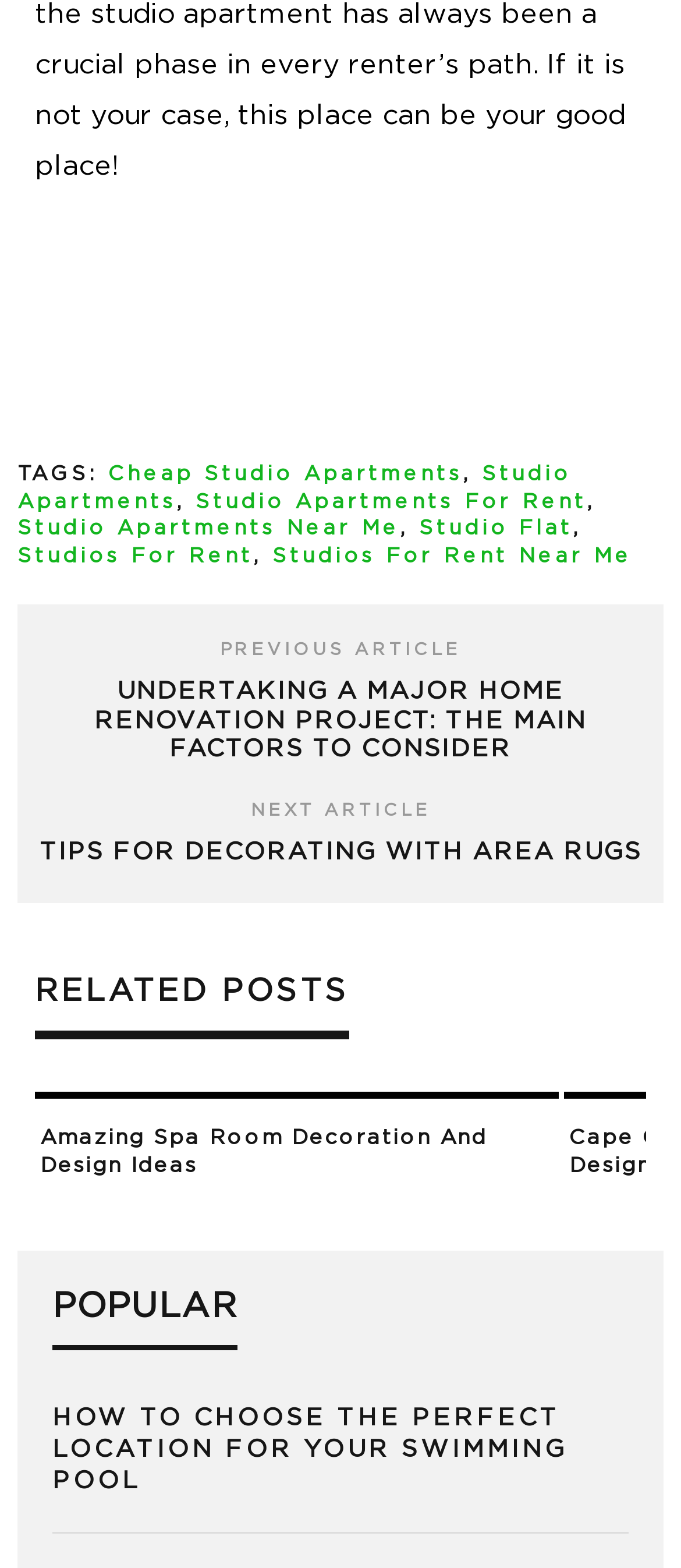Please pinpoint the bounding box coordinates for the region I should click to adhere to this instruction: "Click on Cheap Studio Apartments".

[0.159, 0.297, 0.679, 0.309]